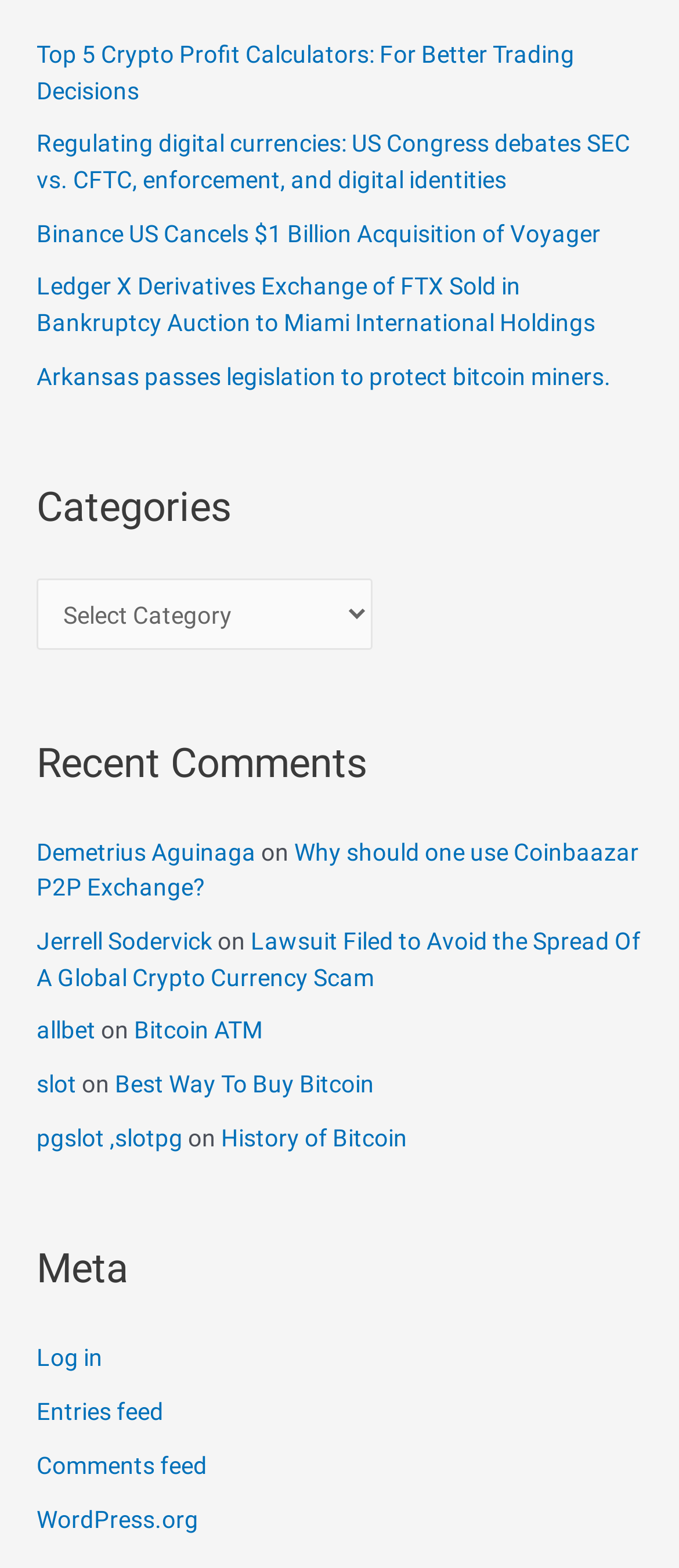Provide the bounding box coordinates of the area you need to click to execute the following instruction: "View WordPress.org".

[0.054, 0.96, 0.292, 0.977]